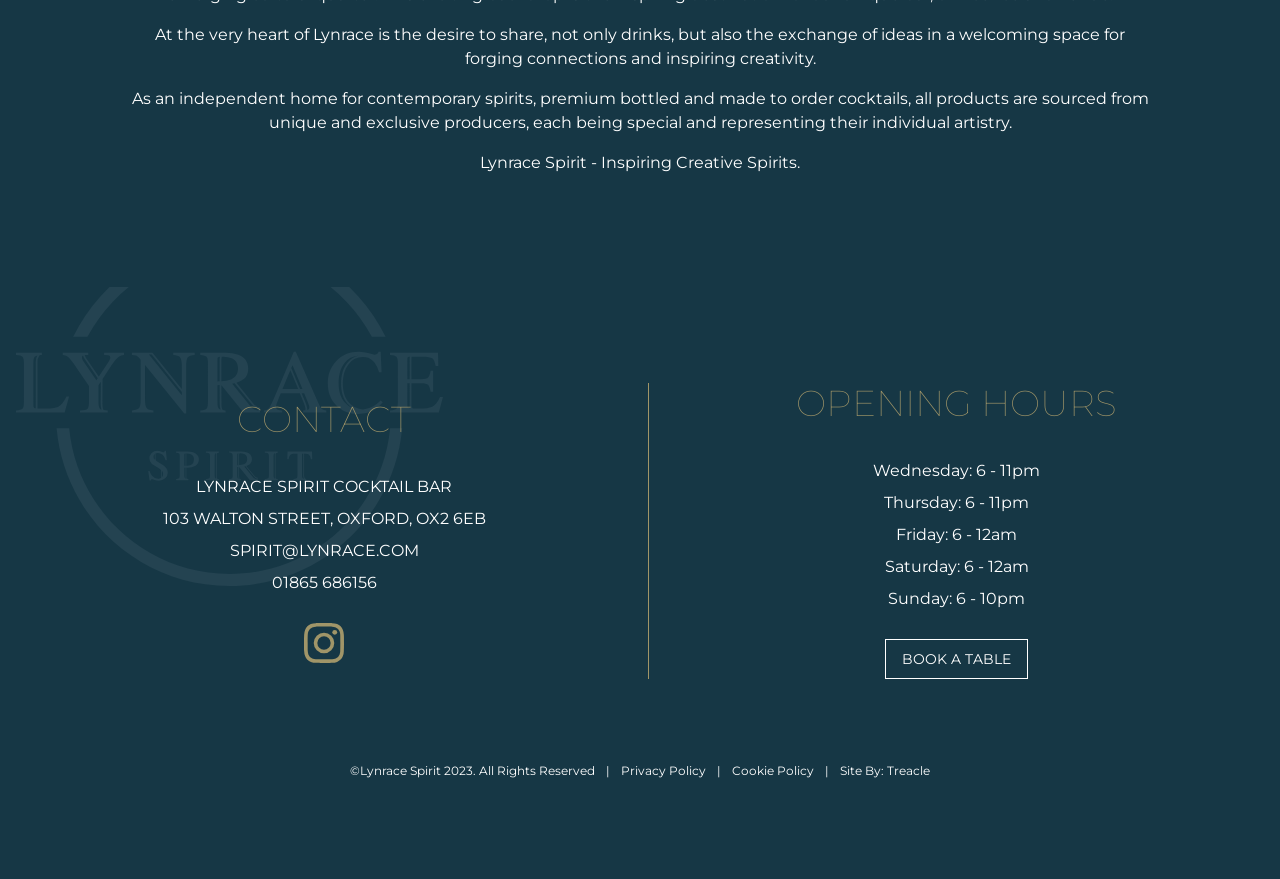Can you look at the image and give a comprehensive answer to the question:
What is the name of the cocktail bar?

I found the answer by looking at the StaticText element with the text 'LYNRACE SPIRIT COCKTAIL BAR' at coordinates [0.153, 0.543, 0.353, 0.564]. This text is likely to be the name of the cocktail bar.